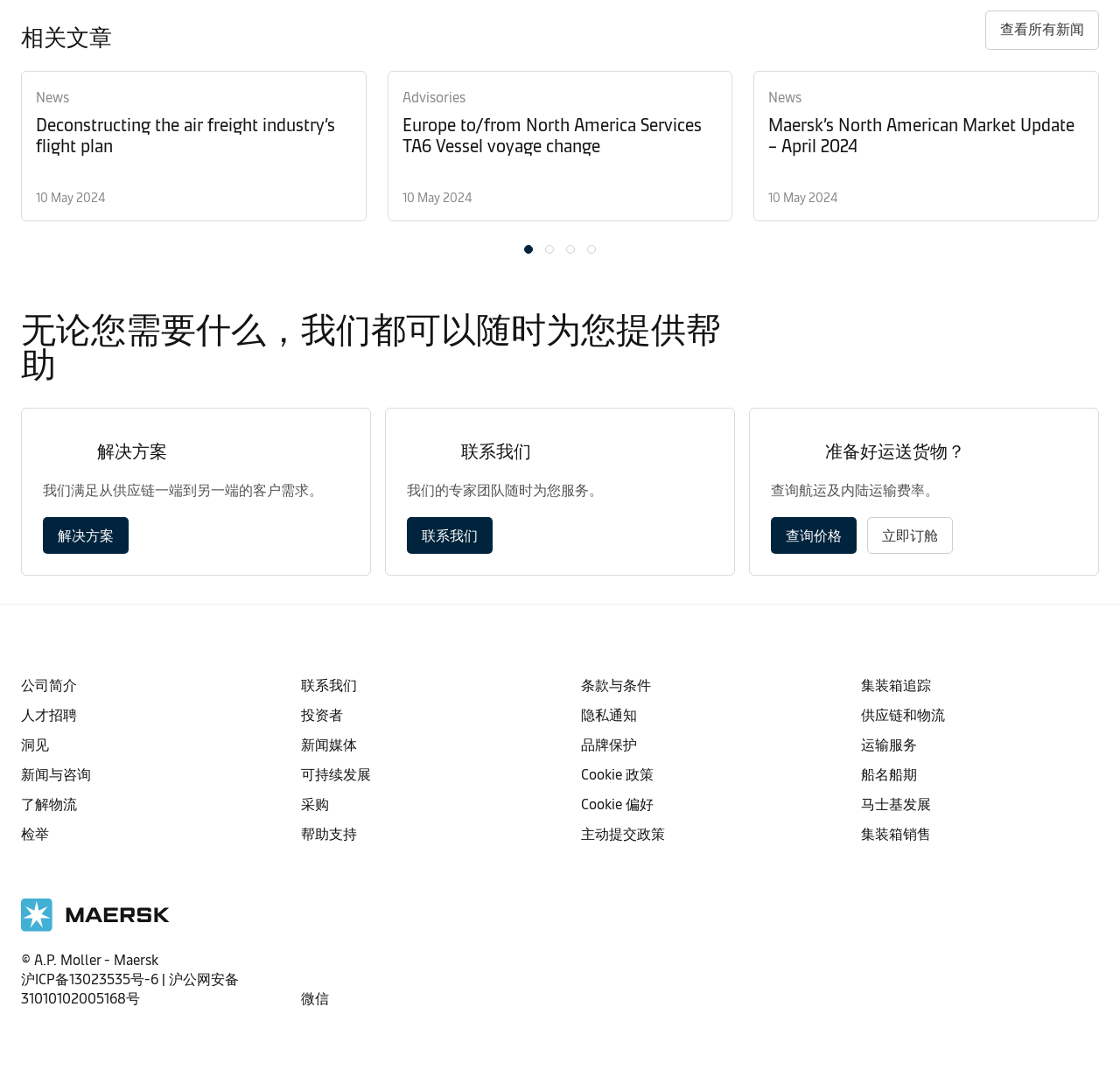Please find the bounding box coordinates of the element that needs to be clicked to perform the following instruction: "Get help from the solution team". The bounding box coordinates should be four float numbers between 0 and 1, represented as [left, top, right, bottom].

[0.038, 0.48, 0.115, 0.514]